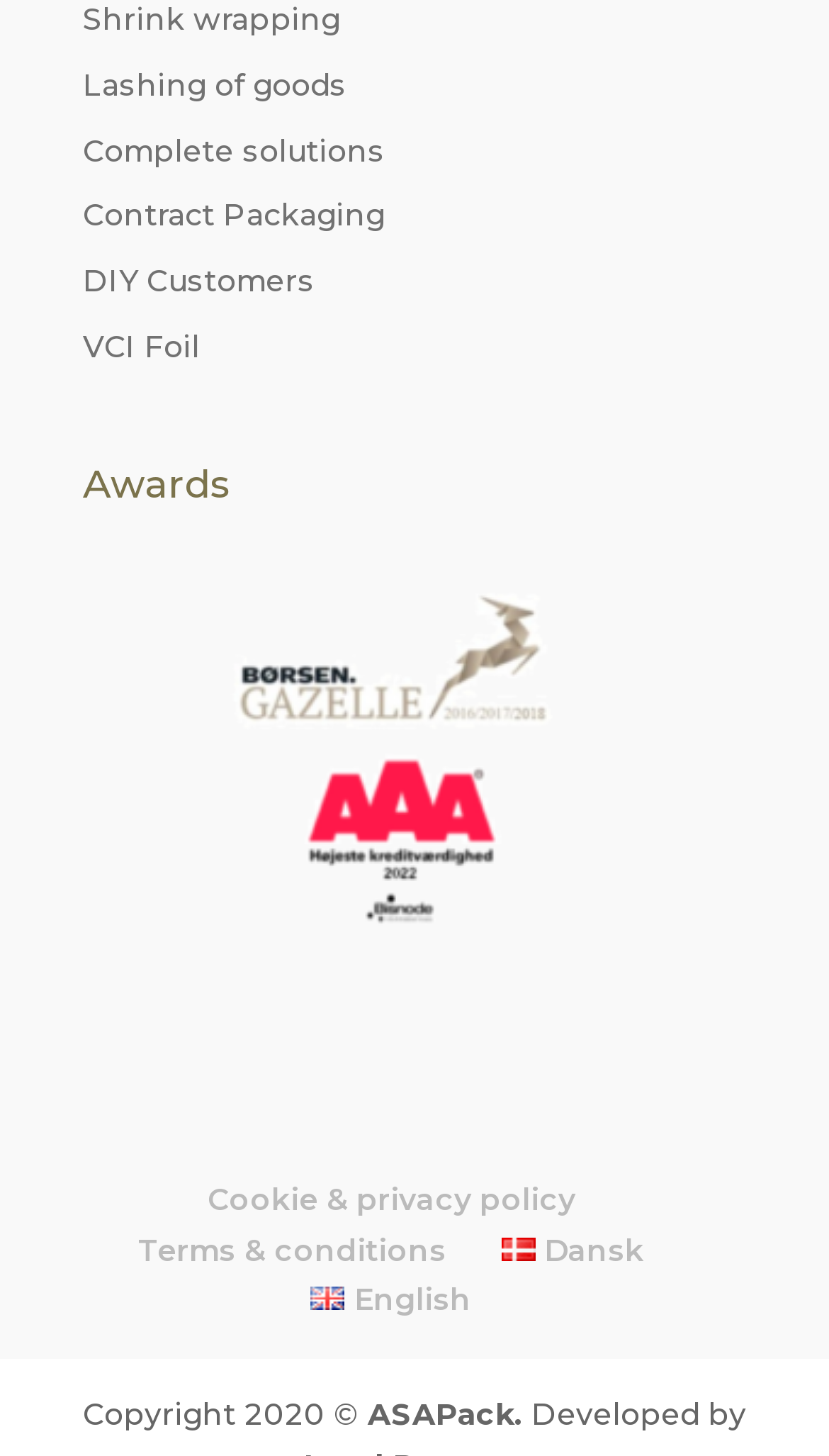Identify the bounding box coordinates for the UI element described by the following text: "Lashing of goods". Provide the coordinates as four float numbers between 0 and 1, in the format [left, top, right, bottom].

[0.1, 0.045, 0.418, 0.071]